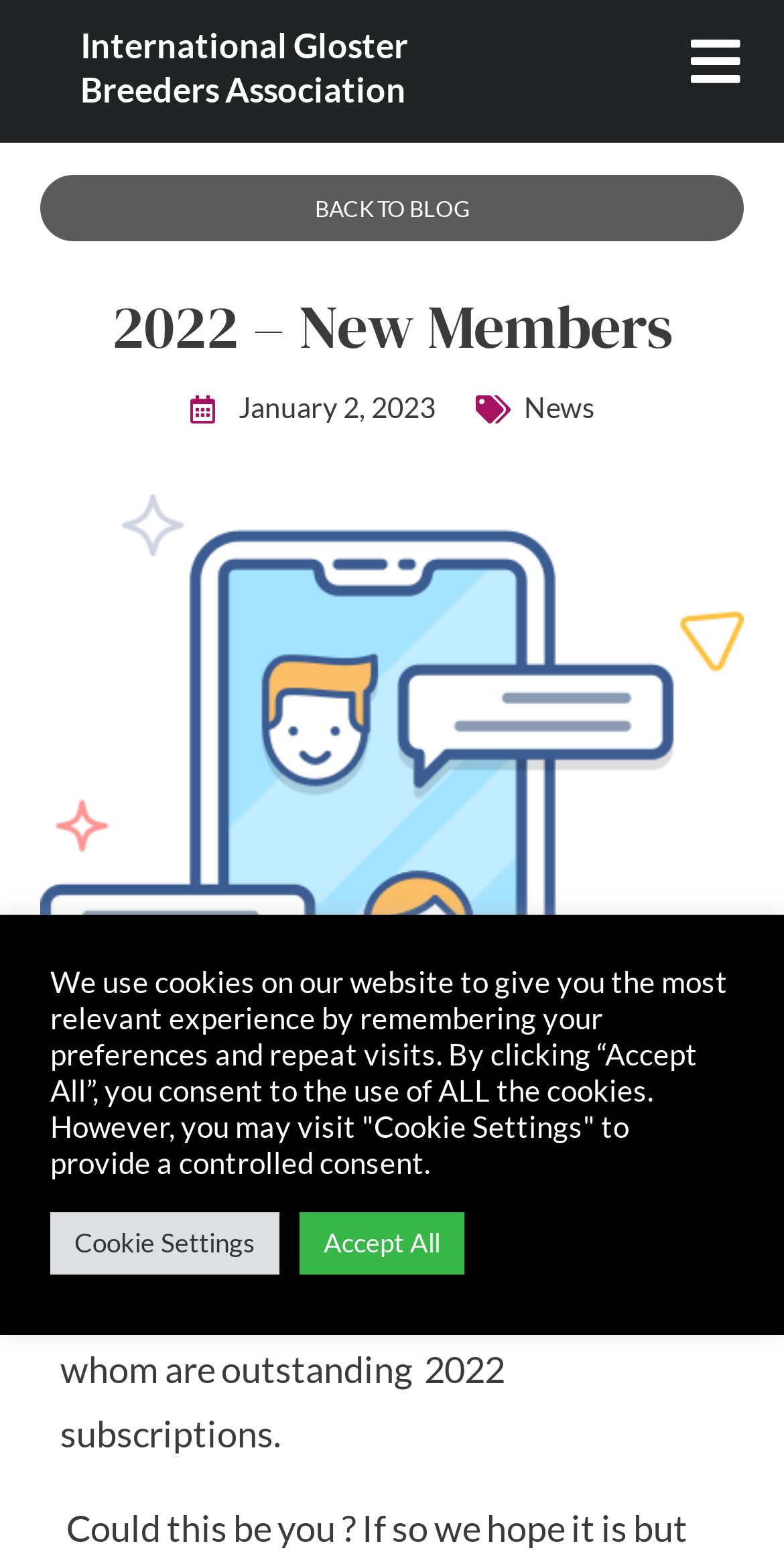Identify the bounding box for the UI element that is described as follows: "BACK TO BLOG".

[0.051, 0.112, 0.949, 0.156]